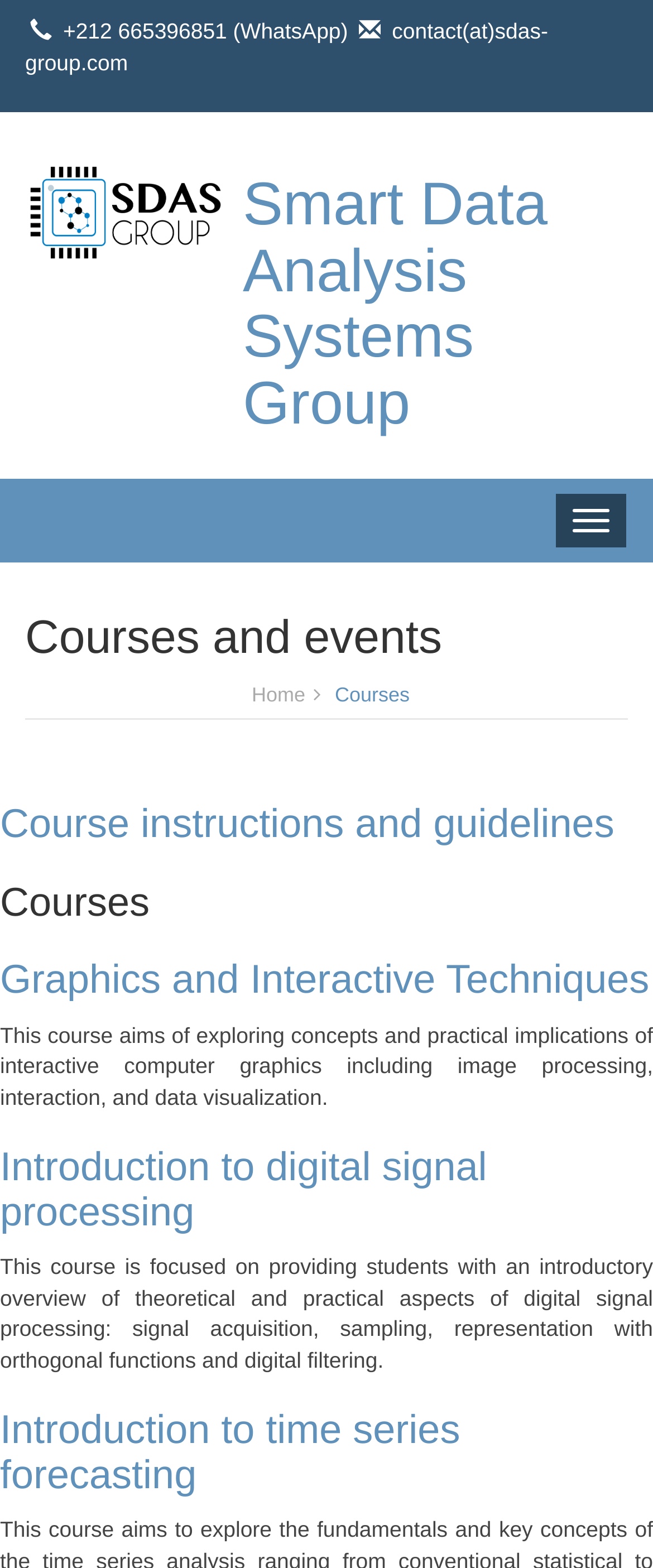Given the element description Introduction to time series forecasting, specify the bounding box coordinates of the corresponding UI element in the format (top-left x, top-left y, bottom-right x, bottom-right y). All values must be between 0 and 1.

[0.0, 0.898, 0.705, 0.955]